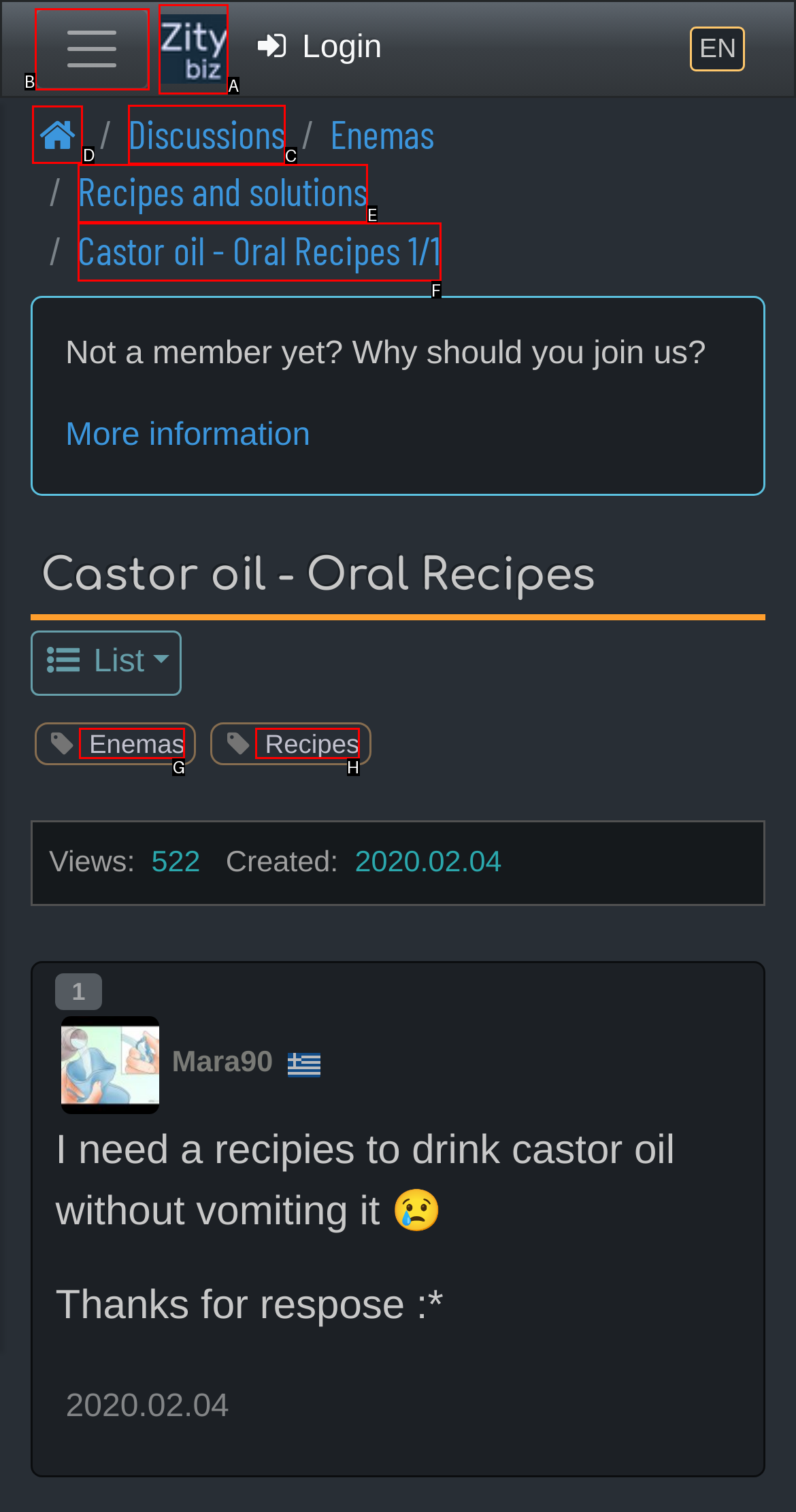Find the HTML element to click in order to complete this task: Go to the front page
Answer with the letter of the correct option.

D